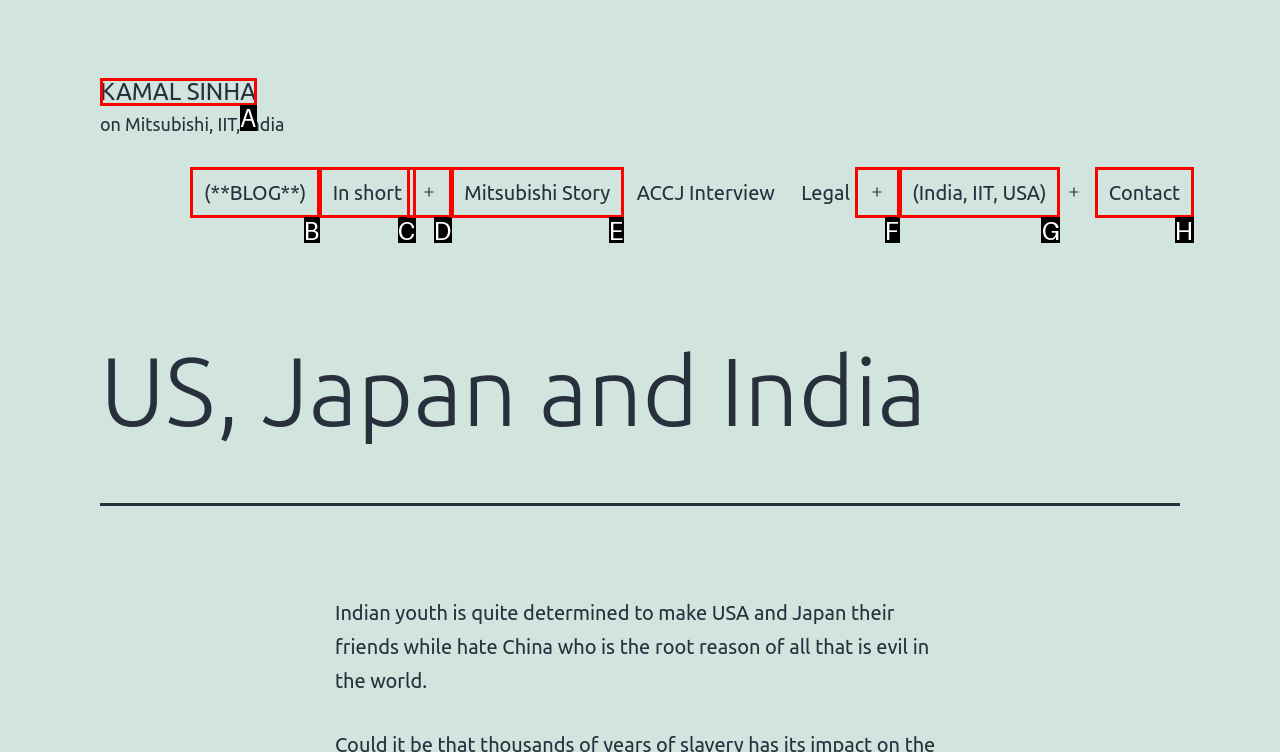Based on the description: Kamal Sinha, identify the matching lettered UI element.
Answer by indicating the letter from the choices.

A